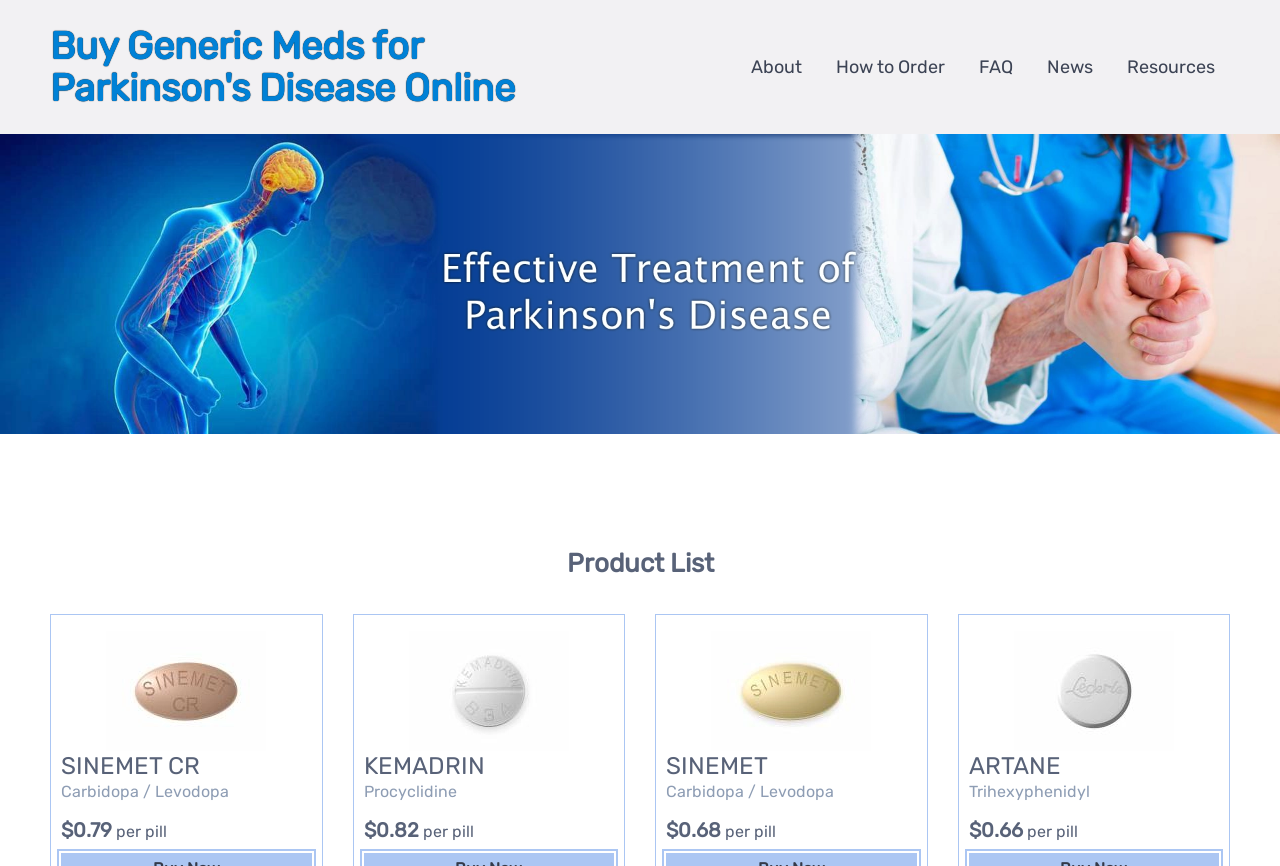What is the function of the links at the top of the page?
Use the screenshot to answer the question with a single word or phrase.

Navigation